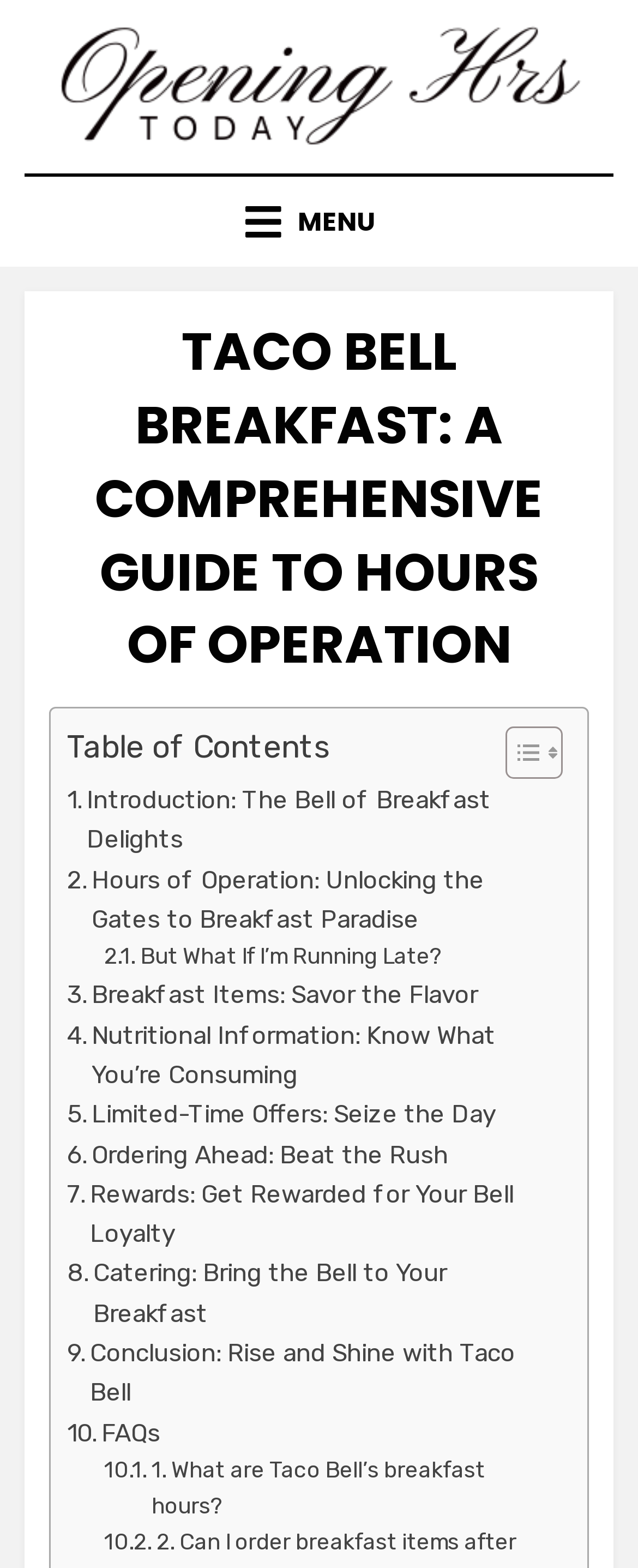Please locate the bounding box coordinates of the element's region that needs to be clicked to follow the instruction: "Select a category". The bounding box coordinates should be provided as four float numbers between 0 and 1, i.e., [left, top, right, bottom].

None